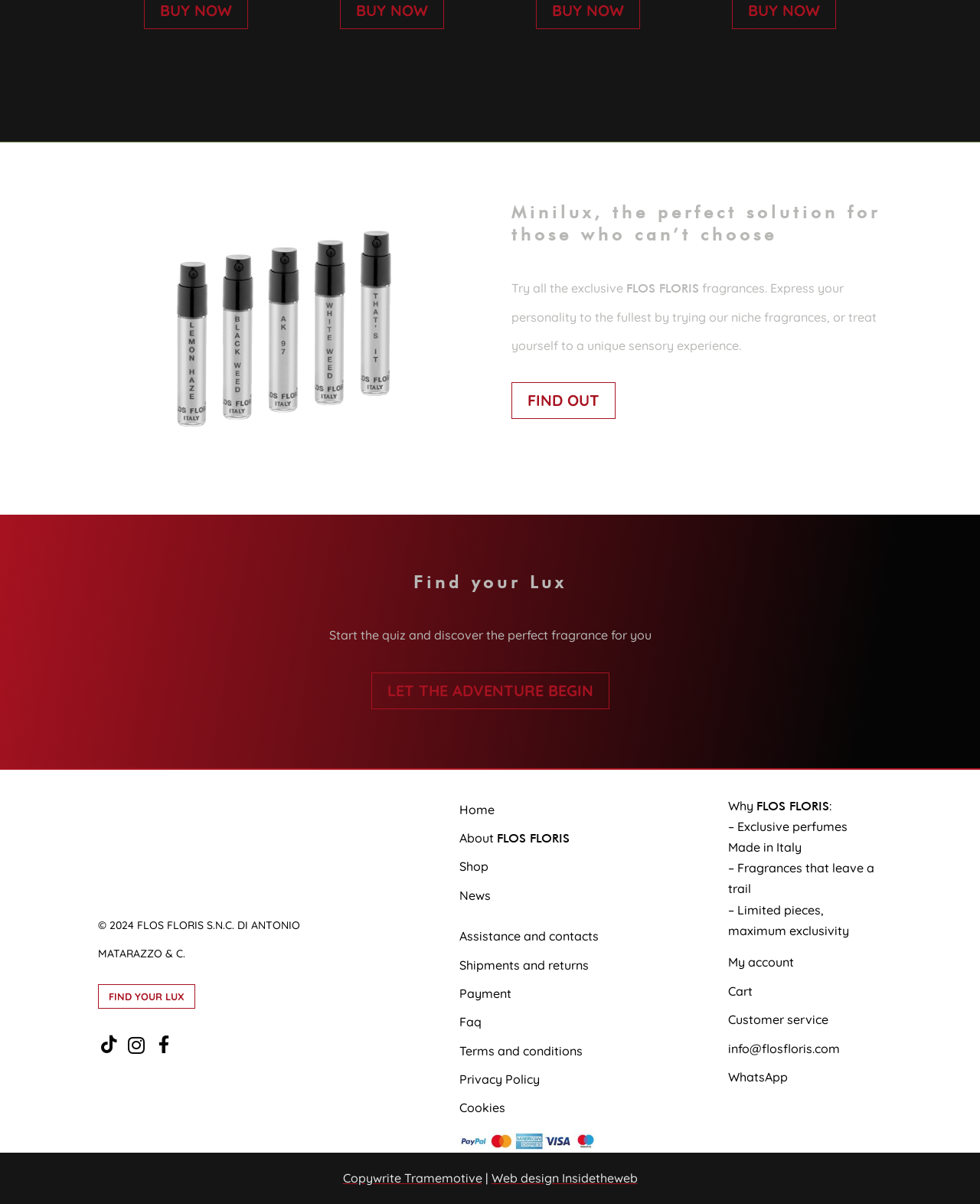What is the purpose of the 'Find your Lux' section?
Using the visual information, respond with a single word or phrase.

To discover the perfect fragrance